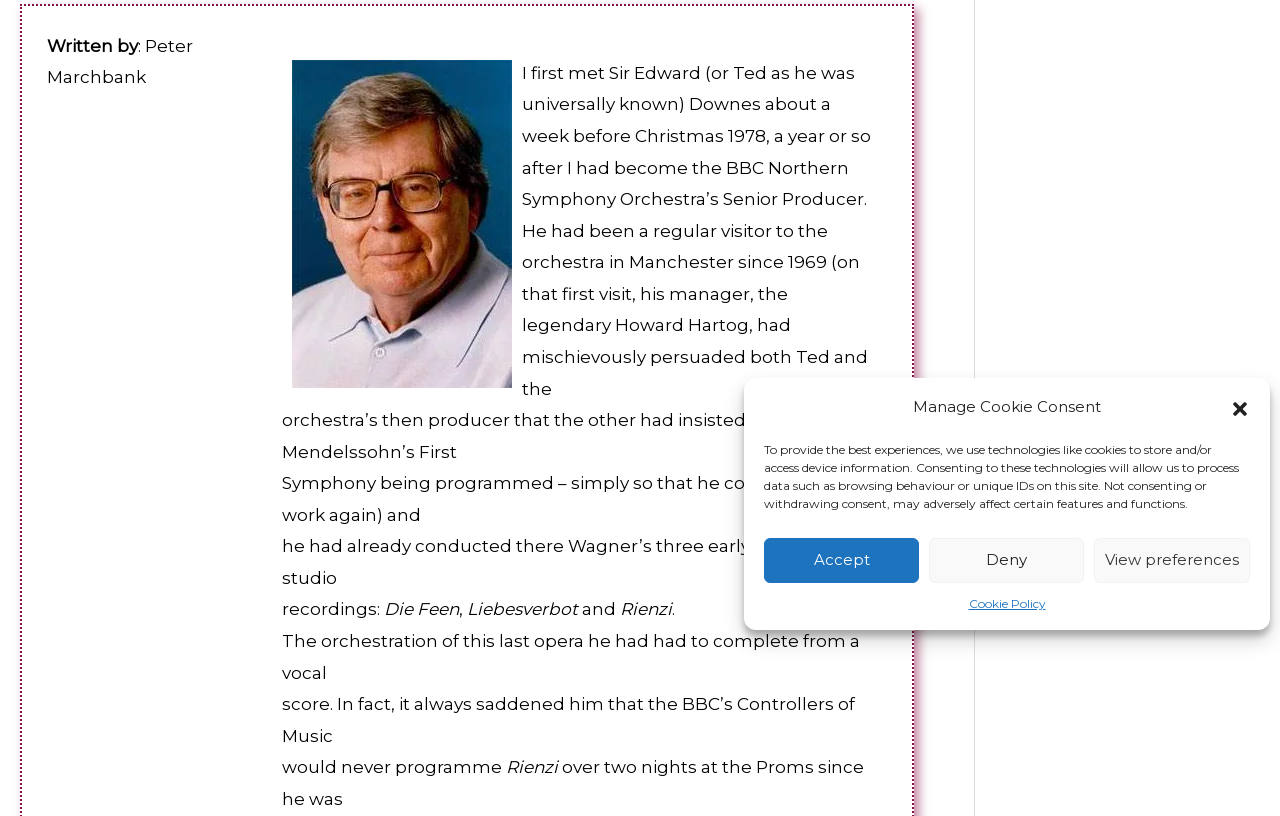Given the element description Accept, specify the bounding box coordinates of the corresponding UI element in the format (top-left x, top-left y, bottom-right x, bottom-right y). All values must be between 0 and 1.

[0.597, 0.659, 0.718, 0.714]